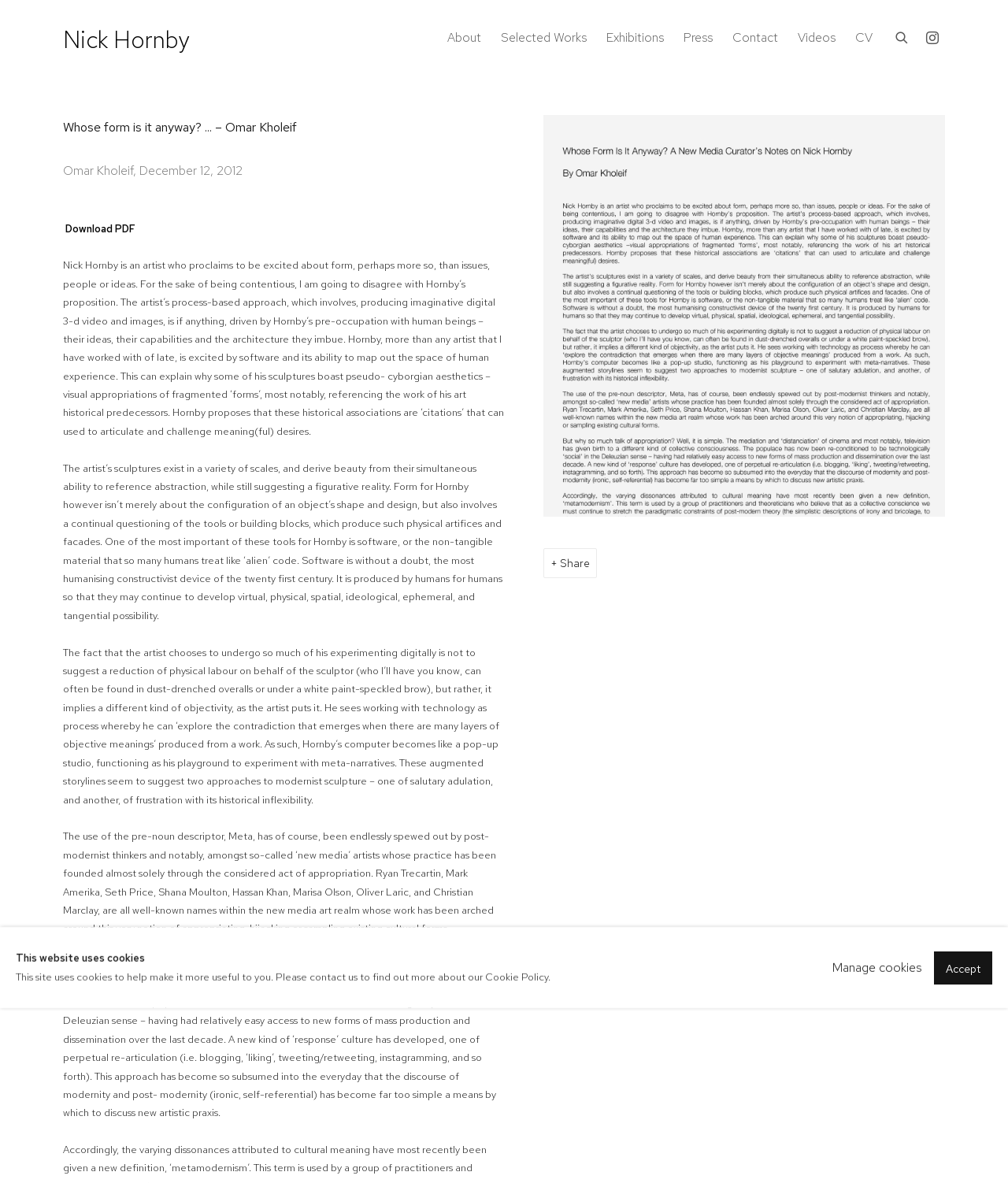What is the purpose of the button '+ Share'?
Using the visual information, answer the question in a single word or phrase.

To share the article